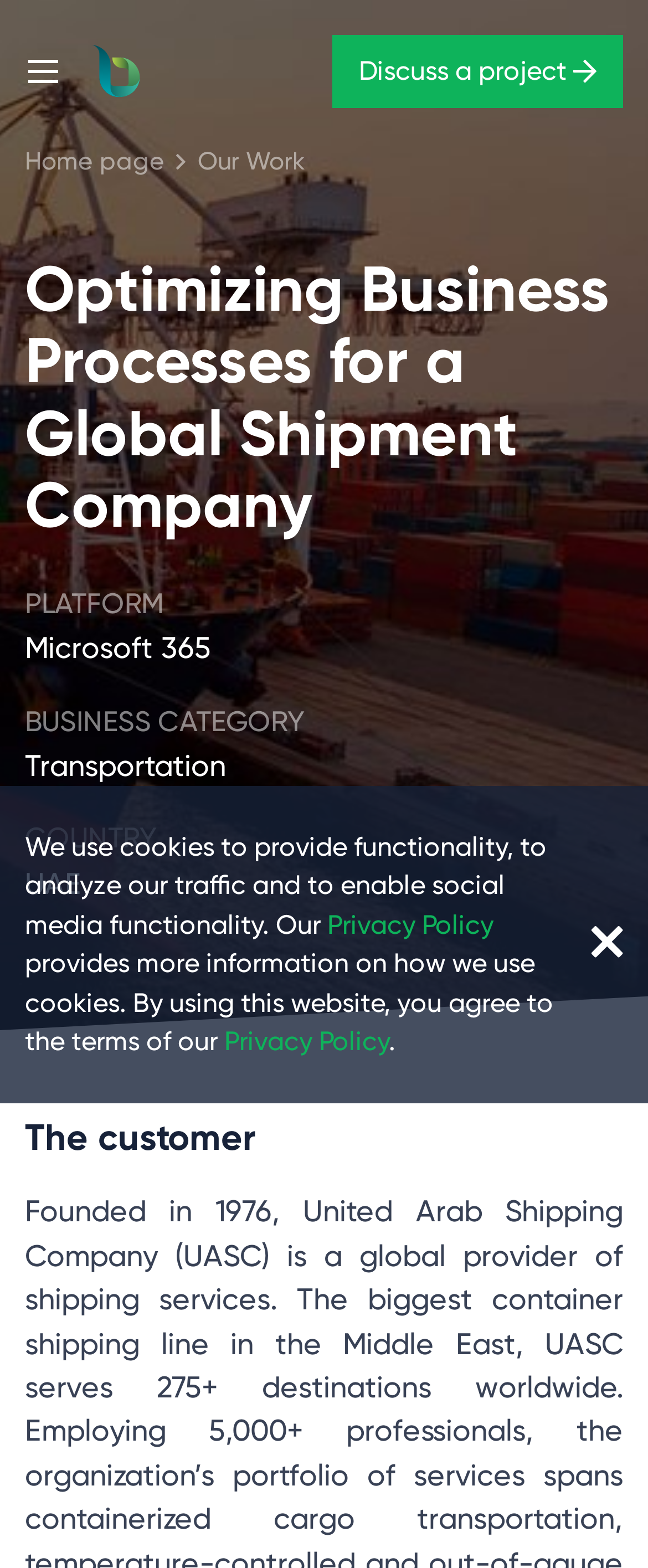What is the platform used for the project?
Look at the image and answer with only one word or phrase.

Microsoft 365